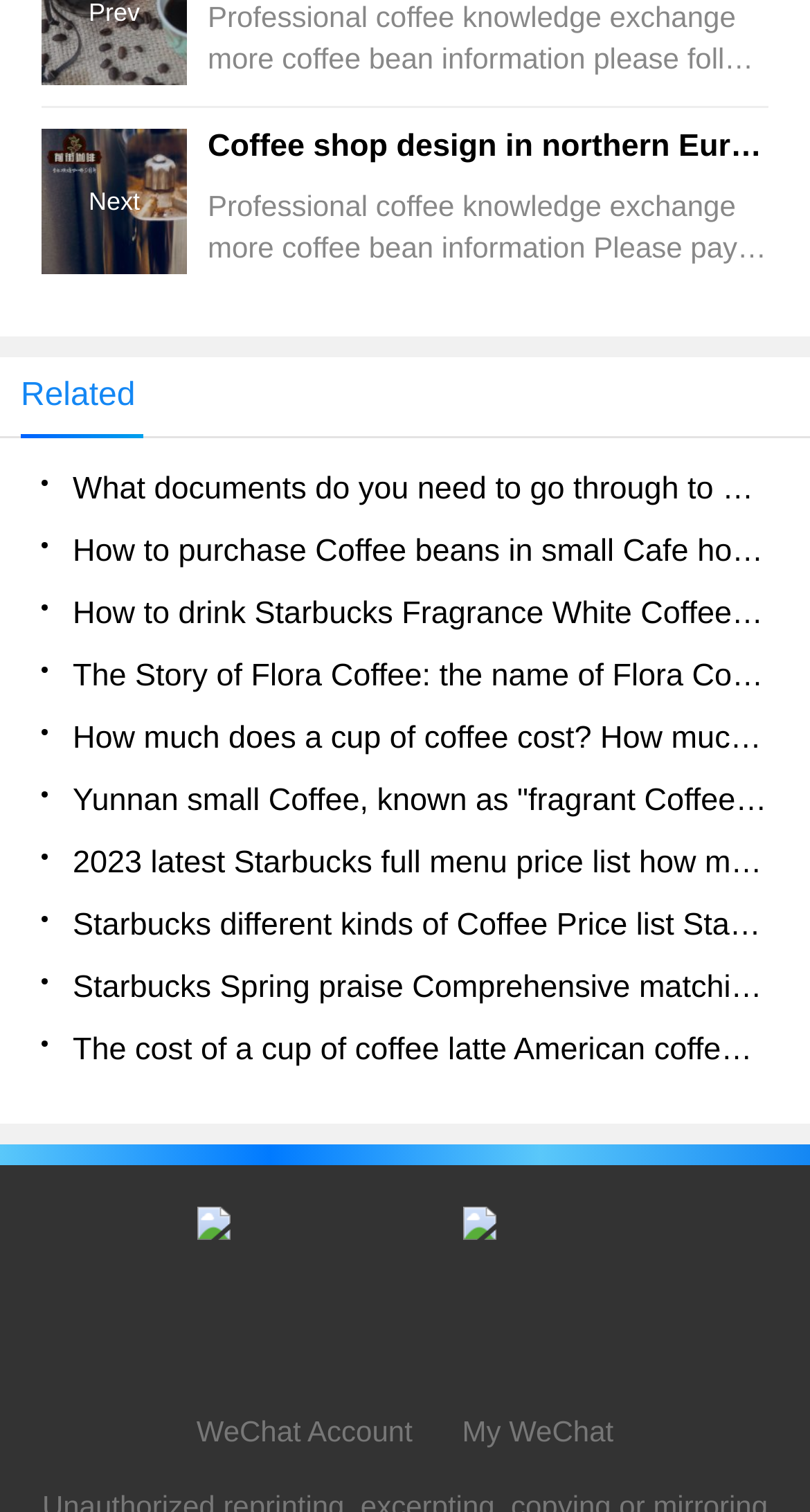What is the theme of the images in the webpage?
Your answer should be a single word or phrase derived from the screenshot.

Coffee